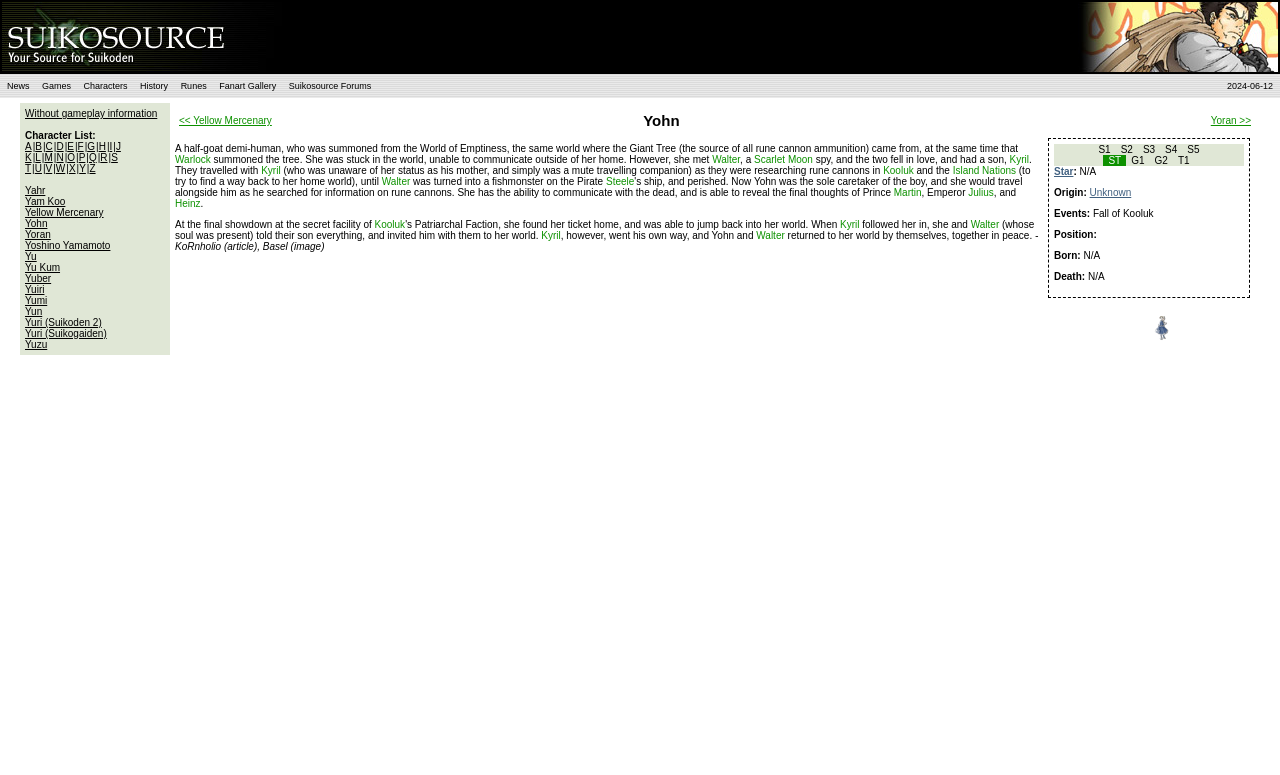Could you provide the bounding box coordinates for the portion of the screen to click to complete this instruction: "Go to the News page"?

[0.002, 0.105, 0.027, 0.117]